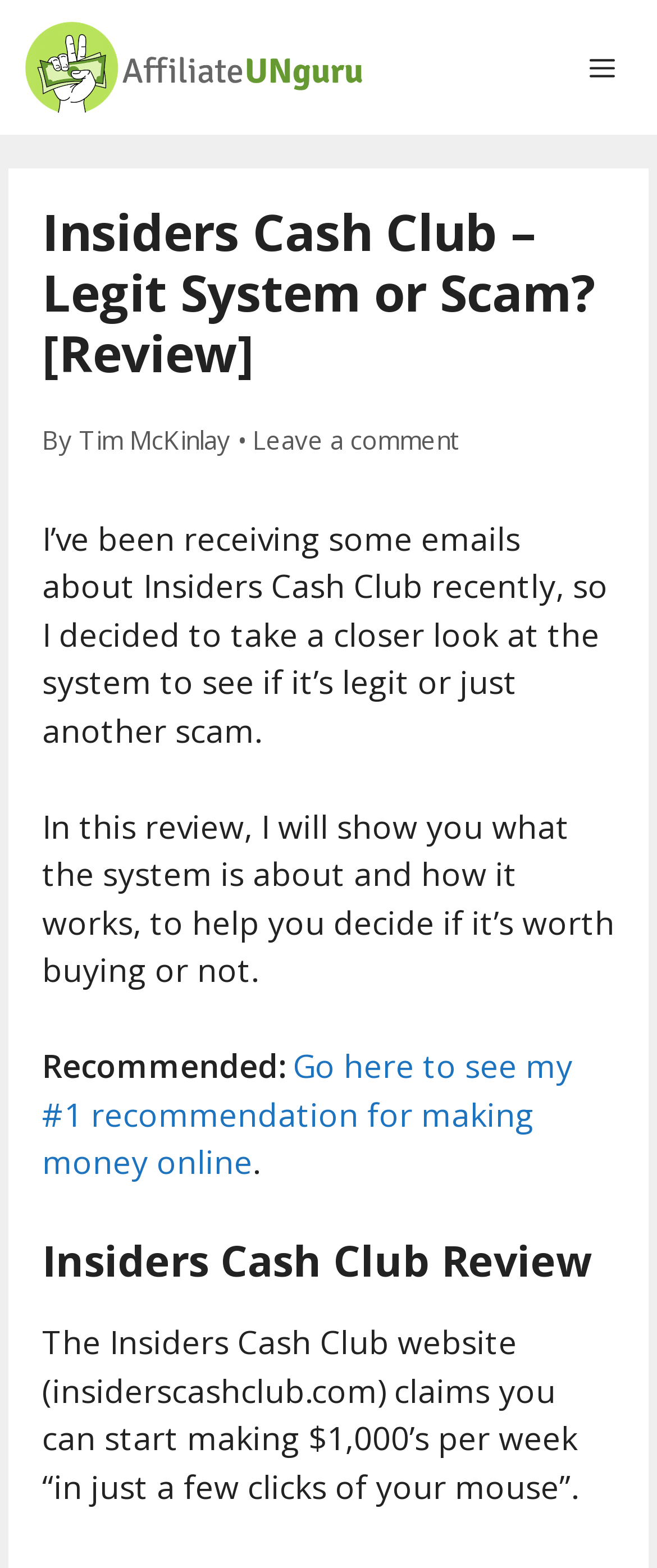Based on the image, please respond to the question with as much detail as possible:
What is the recommended action?

The webpage recommends an action, which is to 'Go here to see my #1 recommendation for making money online', as mentioned in the text with a link.